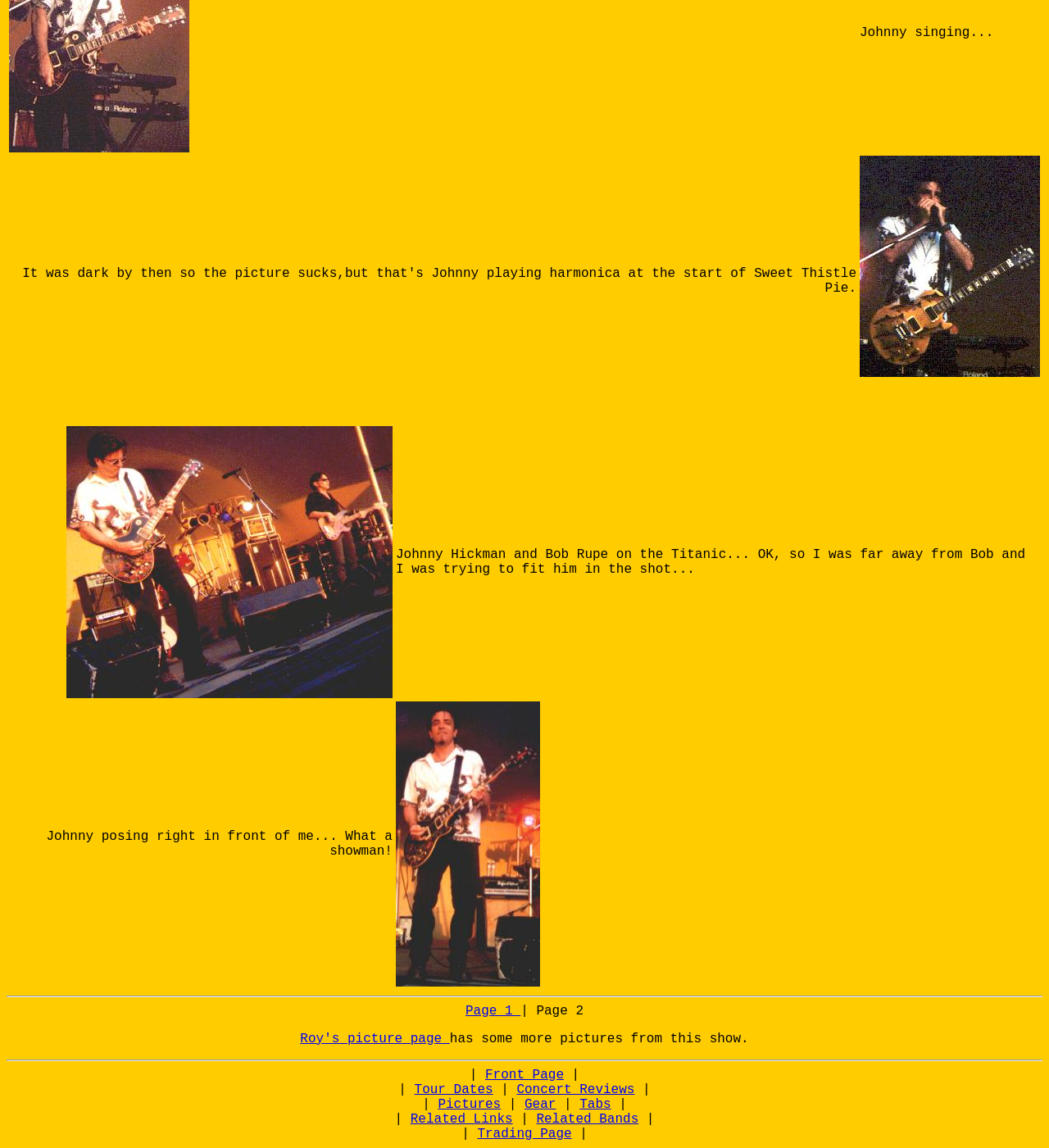Indicate the bounding box coordinates of the element that needs to be clicked to satisfy the following instruction: "Click on the Home link". The coordinates should be four float numbers between 0 and 1, i.e., [left, top, right, bottom].

None